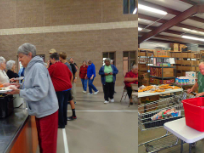Provide an extensive narrative of what is shown in the image.

The image depicts a community event focused on gathering and sharing resources. On the left side, several volunteers and community members are engaged in a food distribution activity, with one woman in a gray hoodie serving food from a large pot. Various individuals are seen chatting and moving about the space, contributing to the lively atmosphere of the gathering. On the right, a man is organizing items on a table filled with food products, indicating efforts toward community outreach and support. A red cart nearby suggests that the items are being prepared for distribution to those in need. The setting is likely a community center or similar venue, reflecting the spirit of collaboration and care within the local community.